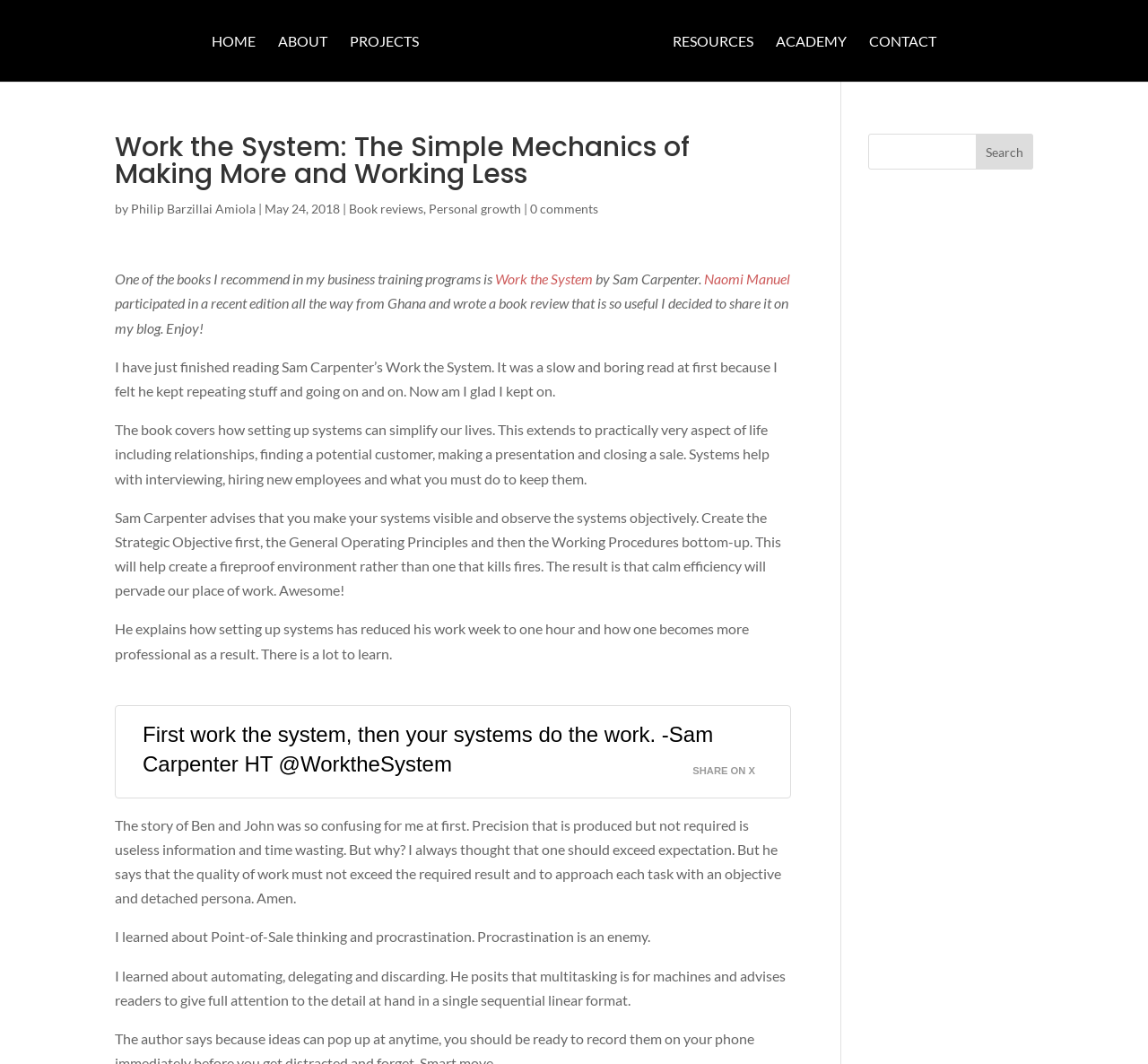Please locate the bounding box coordinates of the element that needs to be clicked to achieve the following instruction: "Learn more about the book Work the System". The coordinates should be four float numbers between 0 and 1, i.e., [left, top, right, bottom].

[0.431, 0.254, 0.516, 0.27]